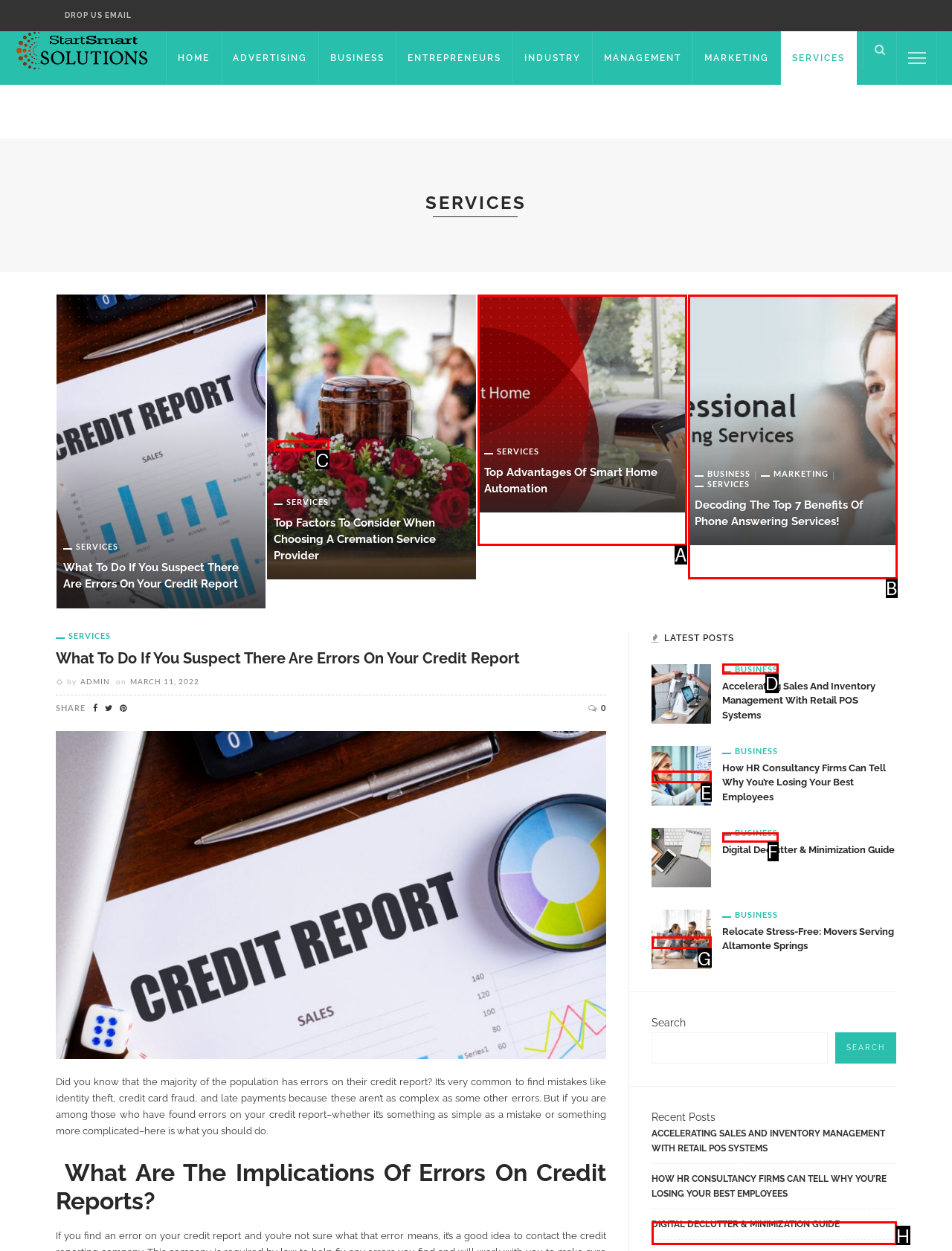Identify the HTML element that corresponds to the description: Digital Declutter & Minimization Guide Provide the letter of the matching option directly from the choices.

H